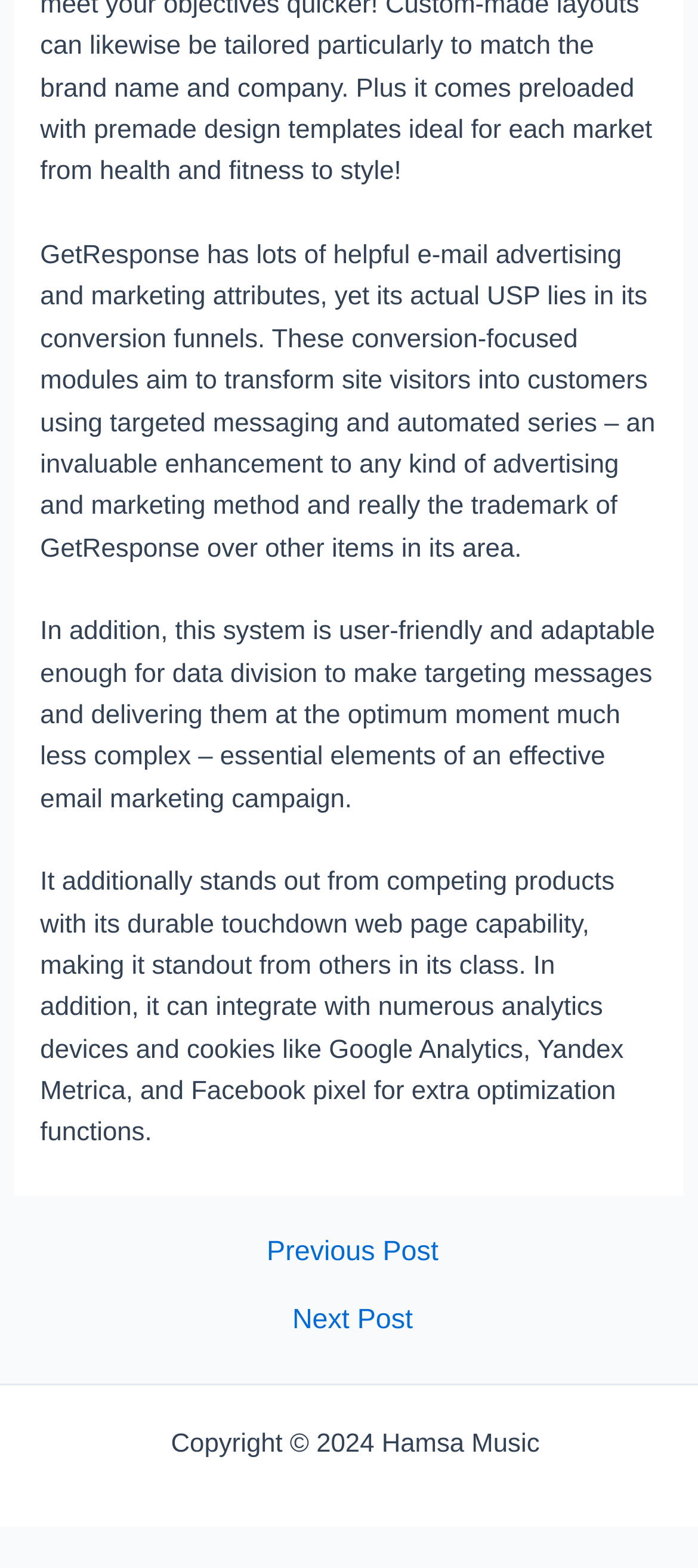Answer this question in one word or a short phrase: What is the main topic of the webpage?

GetResponse